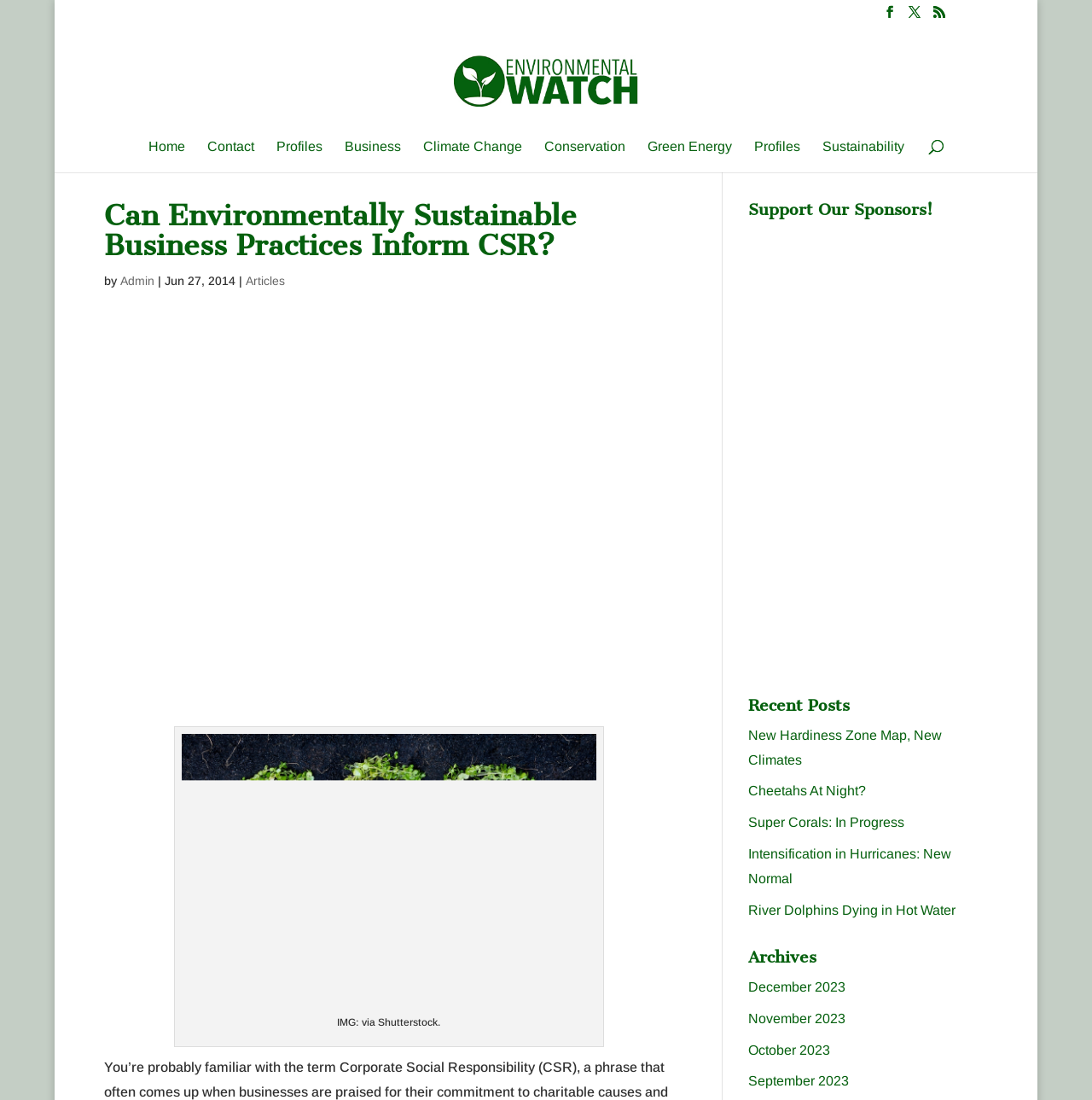Respond to the following question with a brief word or phrase:
How many recent posts are listed?

5